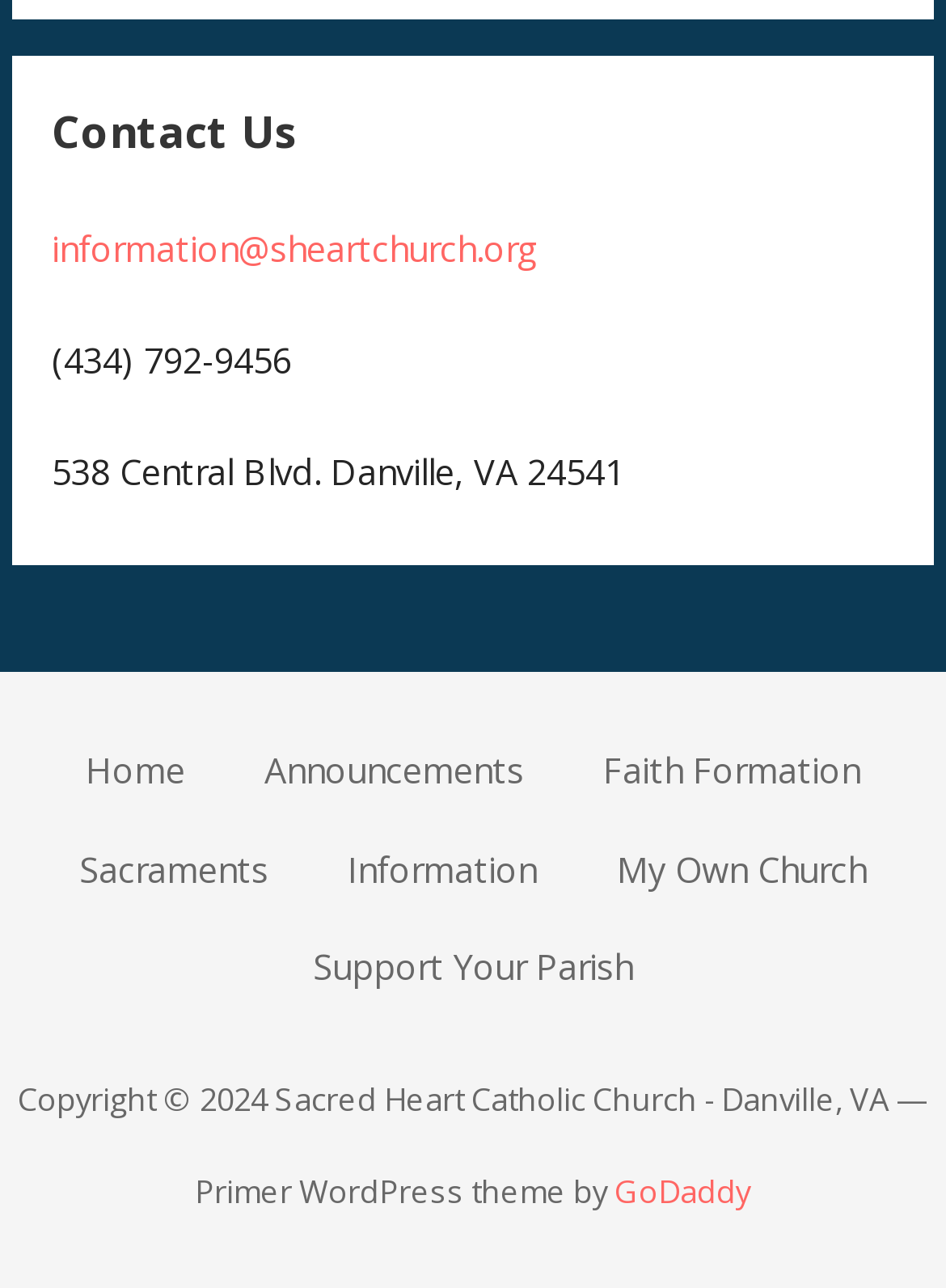Determine the bounding box for the described UI element: "Faith Formation".

[0.638, 0.581, 0.91, 0.617]